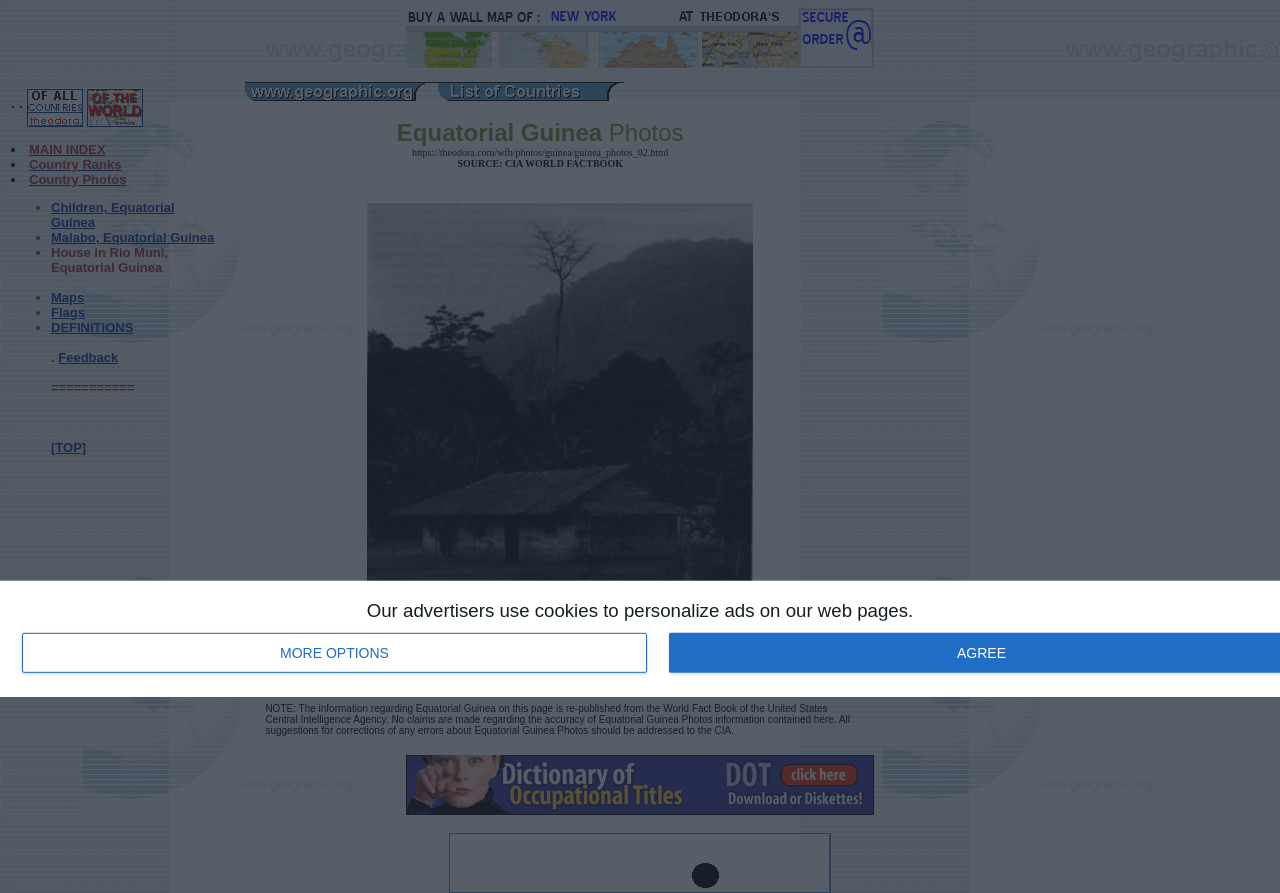What type of content is available on this webpage?
Can you provide a detailed and comprehensive answer to the question?

I inferred the answer by looking at the links and text on the webpage, which mention 'Photos' and 'Maps' as types of content available. Additionally, there are images on the webpage that suggest the presence of photos.